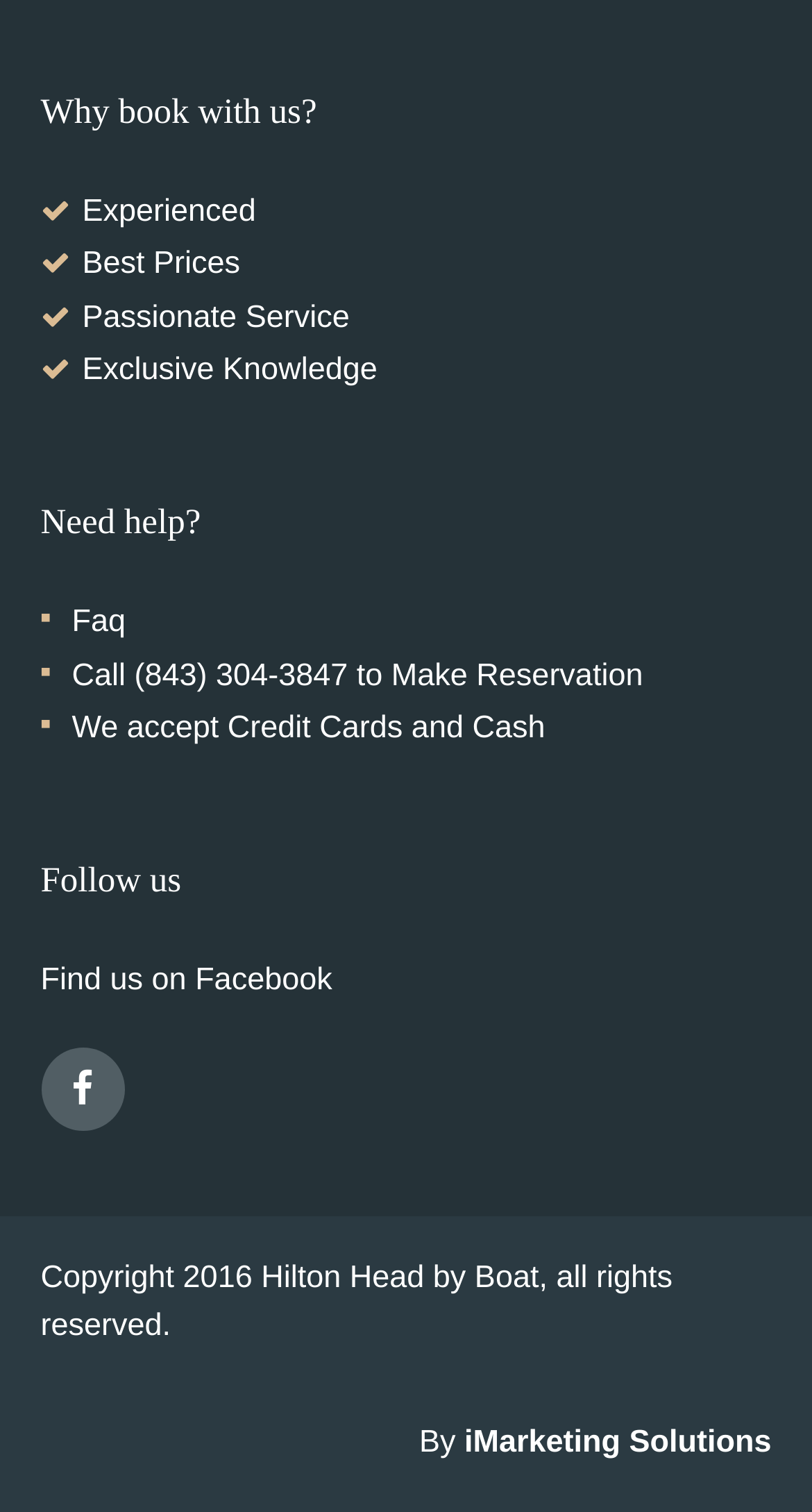What is the name of the company that designed the website?
Refer to the image and provide a thorough answer to the question.

I found the company name by looking at the link 'iMarketing Solutions' at the bottom of the webpage, next to the 'By' text.